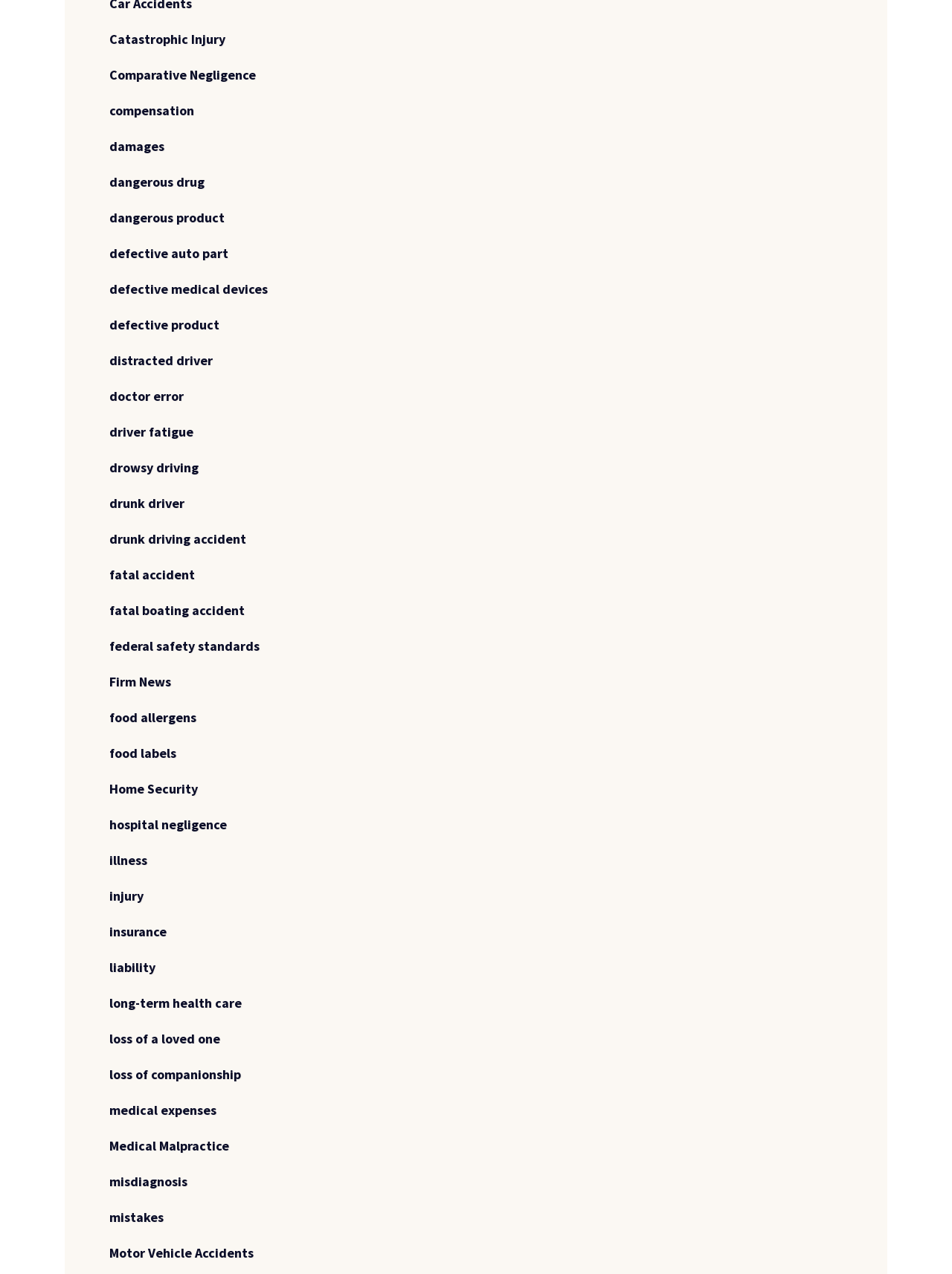Pinpoint the bounding box coordinates for the area that should be clicked to perform the following instruction: "Explore Motor Vehicle Accidents".

[0.115, 0.977, 0.266, 0.995]